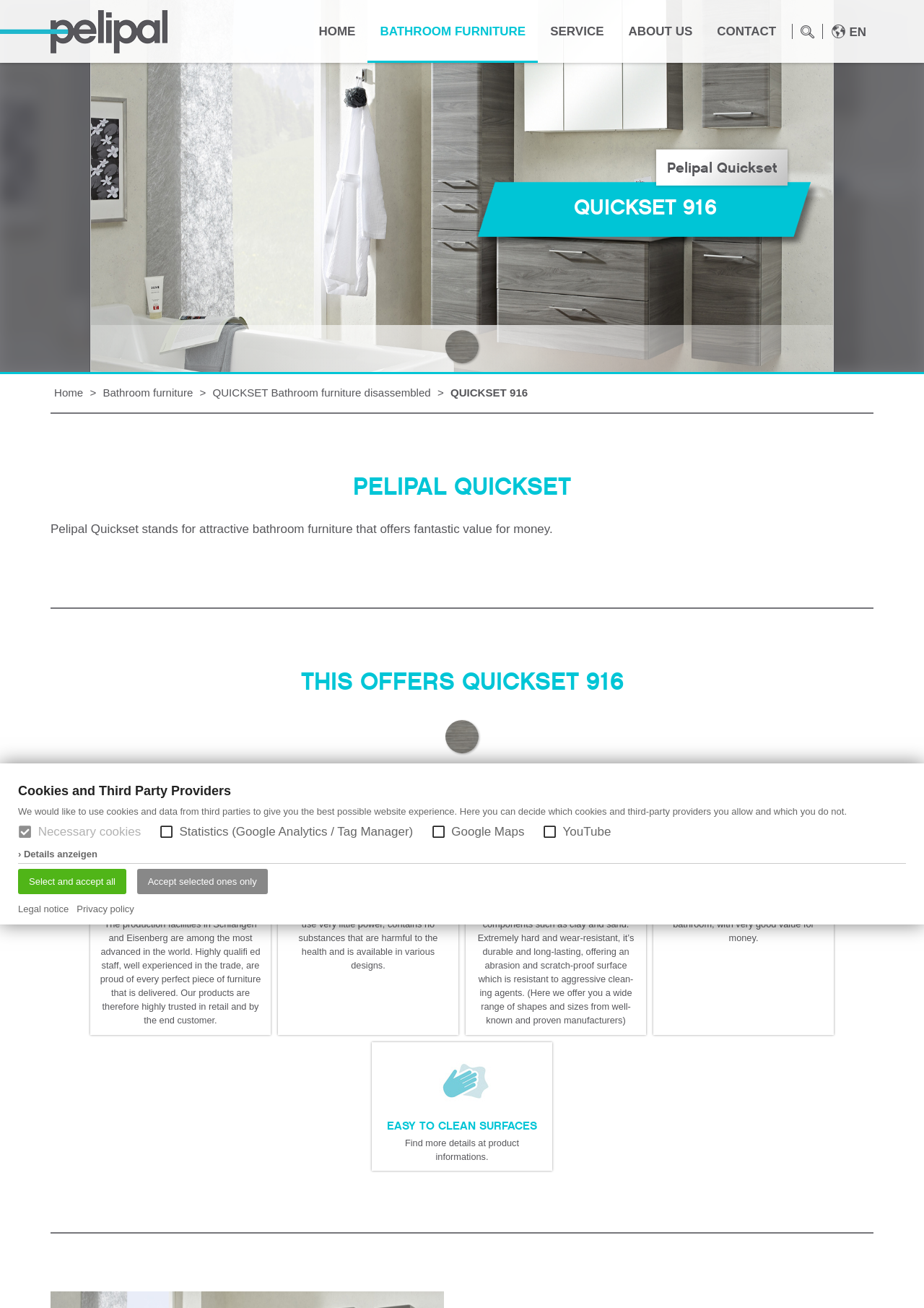Kindly determine the bounding box coordinates for the area that needs to be clicked to execute this instruction: "Click on the 'QUICKSET 916' link".

[0.487, 0.295, 0.571, 0.305]